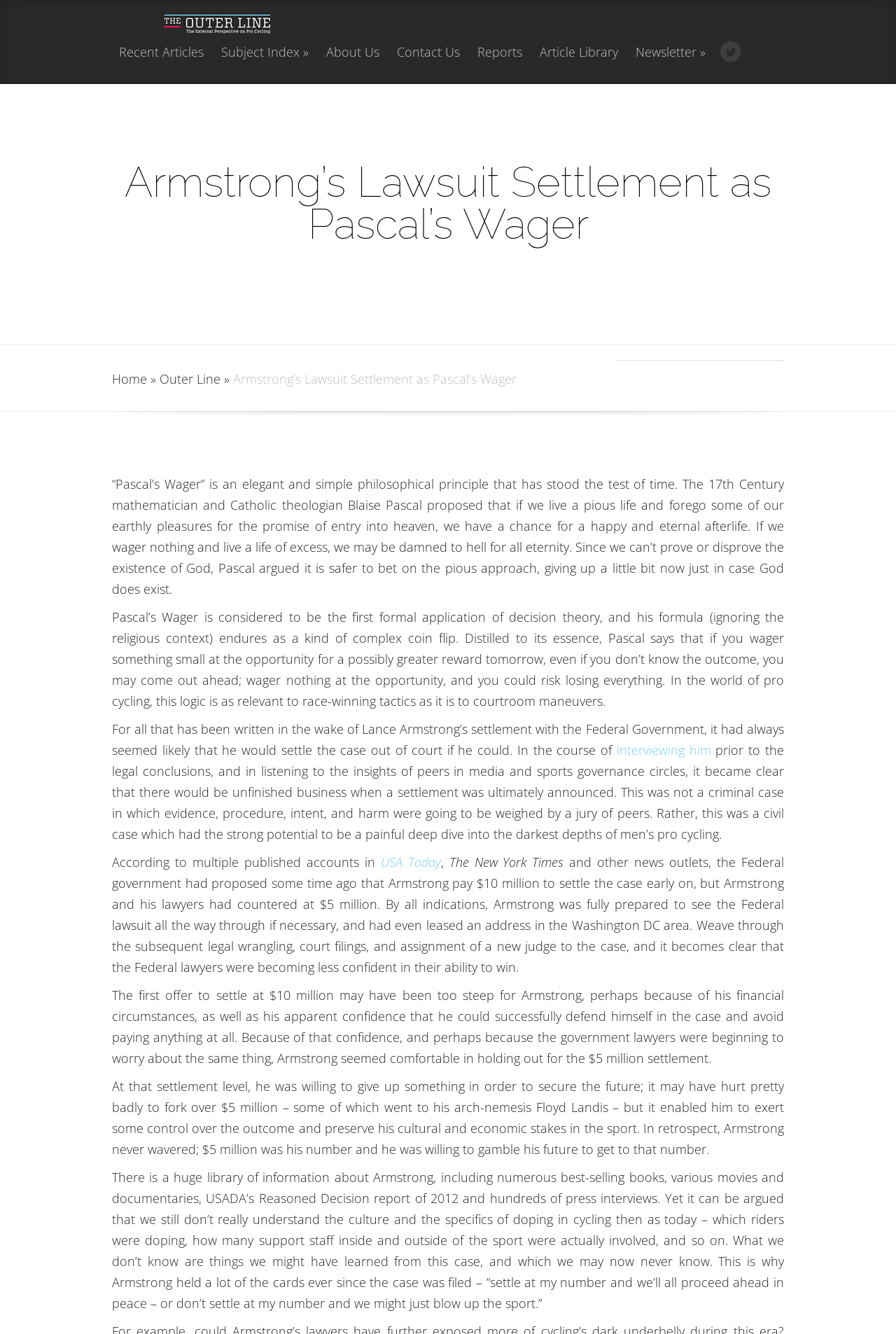Given the webpage screenshot and the description, determine the bounding box coordinates (top-left x, top-left y, bottom-right x, bottom-right y) that define the location of the UI element matching this description: Contact Us

[0.435, 0.034, 0.521, 0.063]